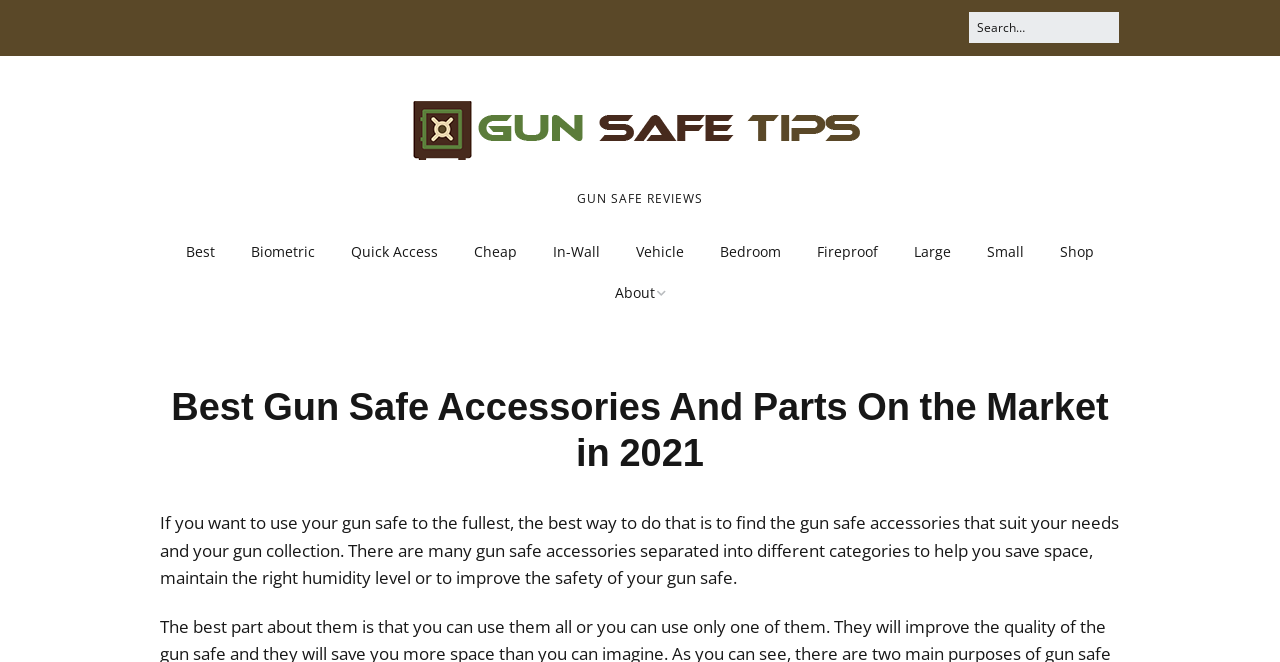Please pinpoint the bounding box coordinates for the region I should click to adhere to this instruction: "visit gun safe tips website".

[0.322, 0.151, 0.678, 0.253]